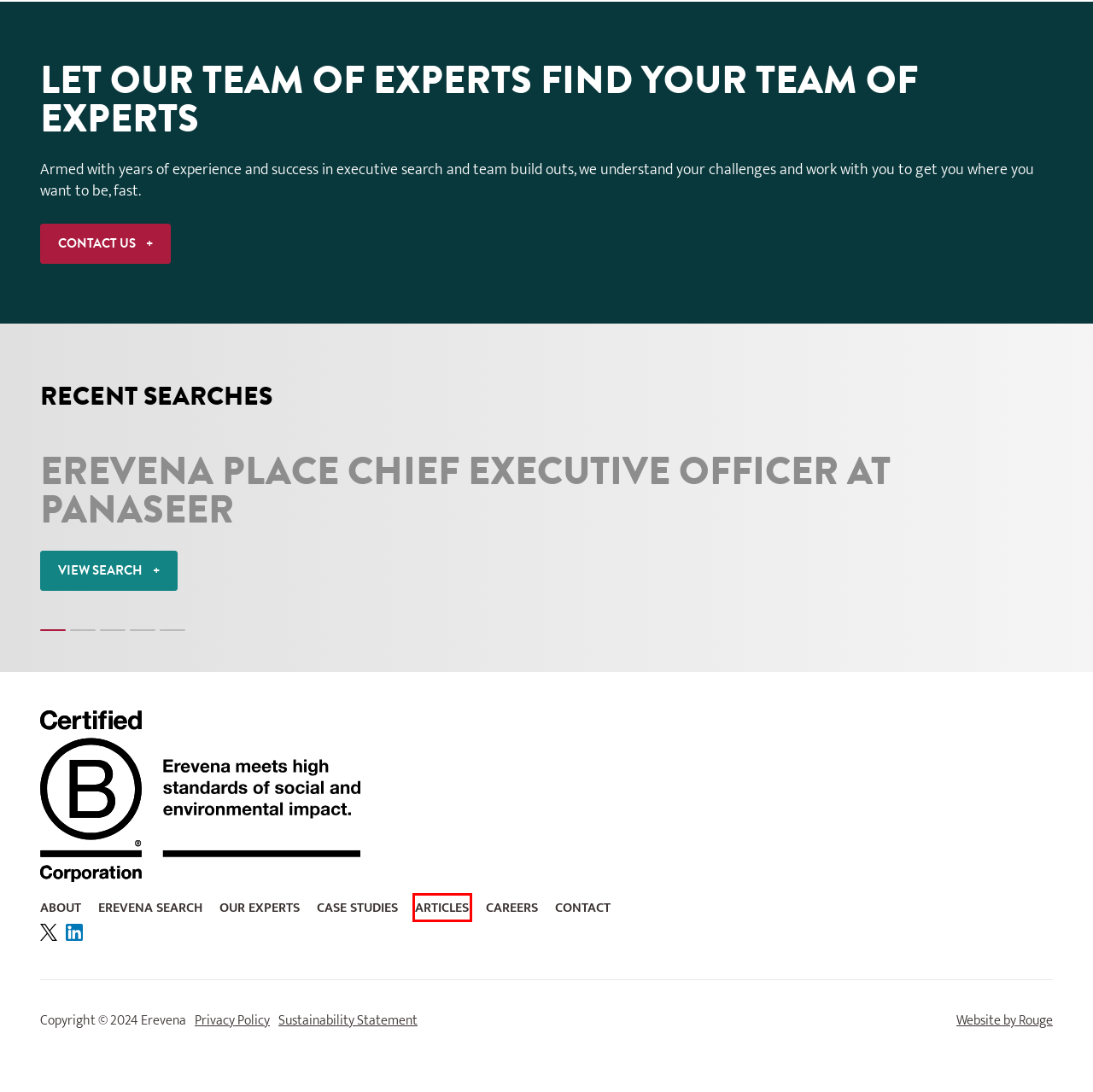Using the screenshot of a webpage with a red bounding box, pick the webpage description that most accurately represents the new webpage after the element inside the red box is clicked. Here are the candidates:
A. Erevena place GM EMEA for Asana - Erevena
B. Sustainability Statement - Erevena
C. Erevena Privacy and Cookie Policies - Erevena
D. Articles - Erevena
E. Contact us - Erevena
F. Web Design Agency ¬ Rouge Media - B2B Website Designers
G. About us - Erevena
H. Work for us - Erevena

D